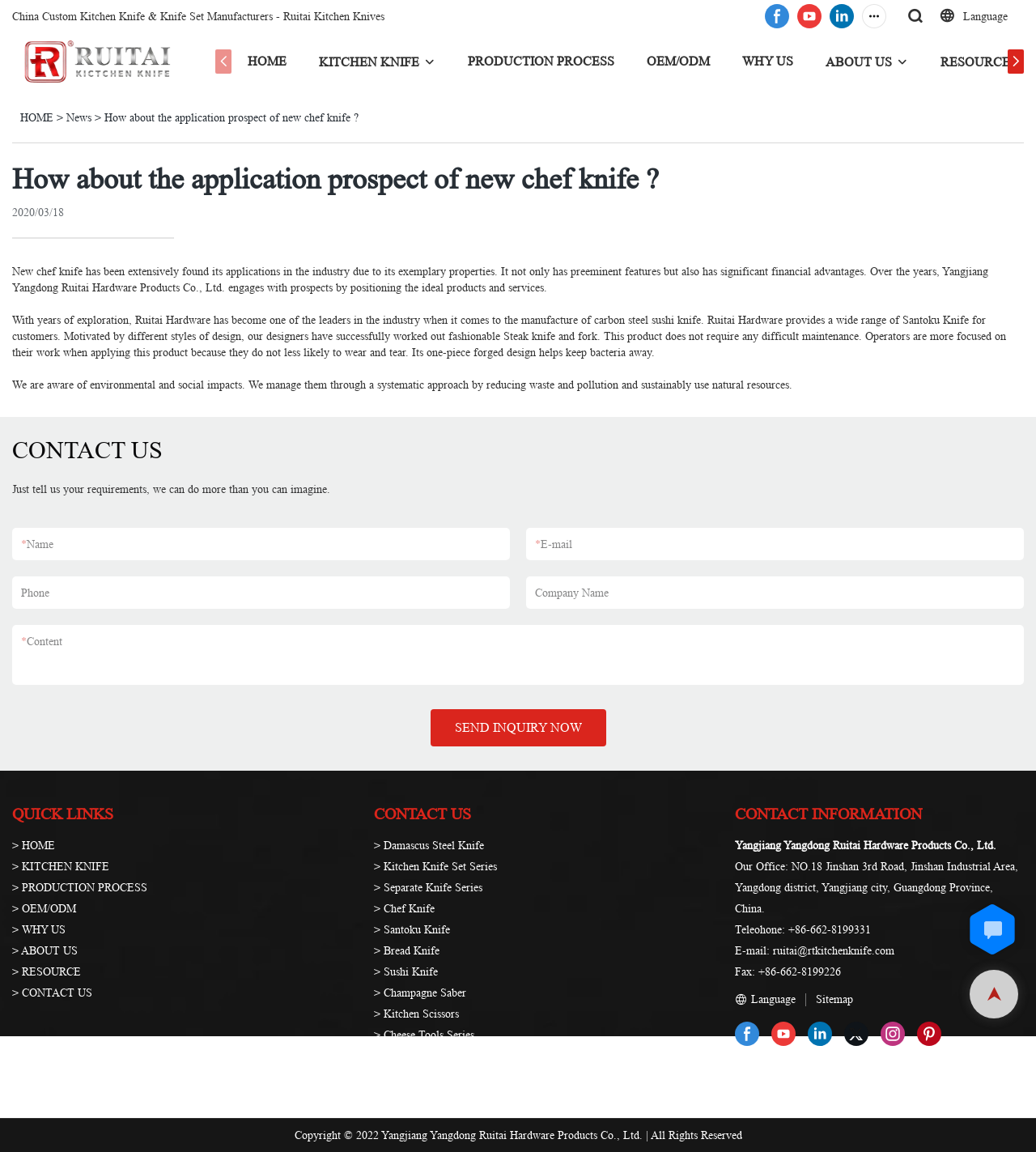Locate the bounding box coordinates of the area to click to fulfill this instruction: "Click on the 'KITCHEN KNIFE' link". The bounding box should be presented as four float numbers between 0 and 1, in the order [left, top, right, bottom].

[0.307, 0.044, 0.404, 0.063]